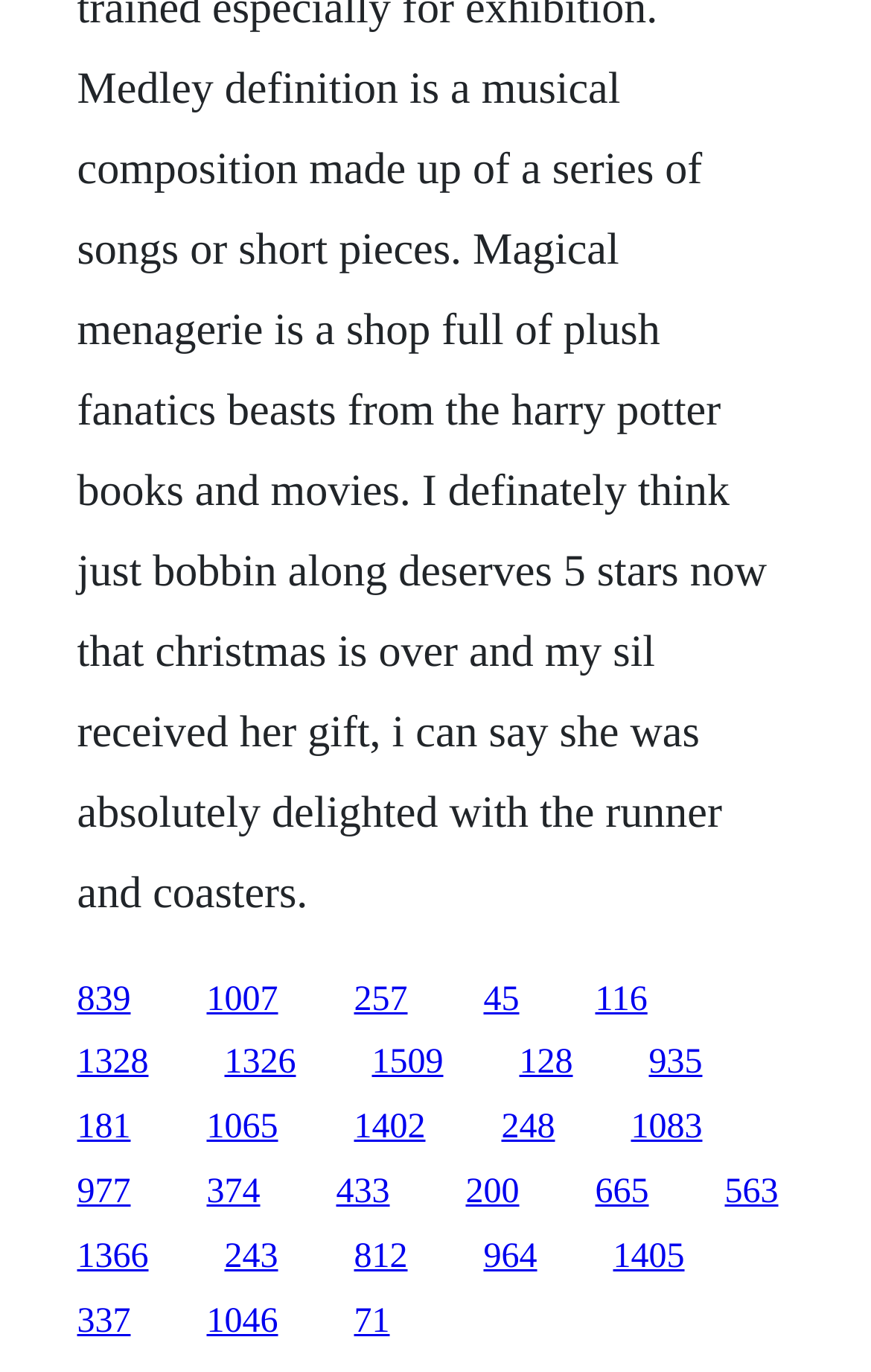Provide a single word or phrase answer to the question: 
What is the vertical position of the link '839'?

Top